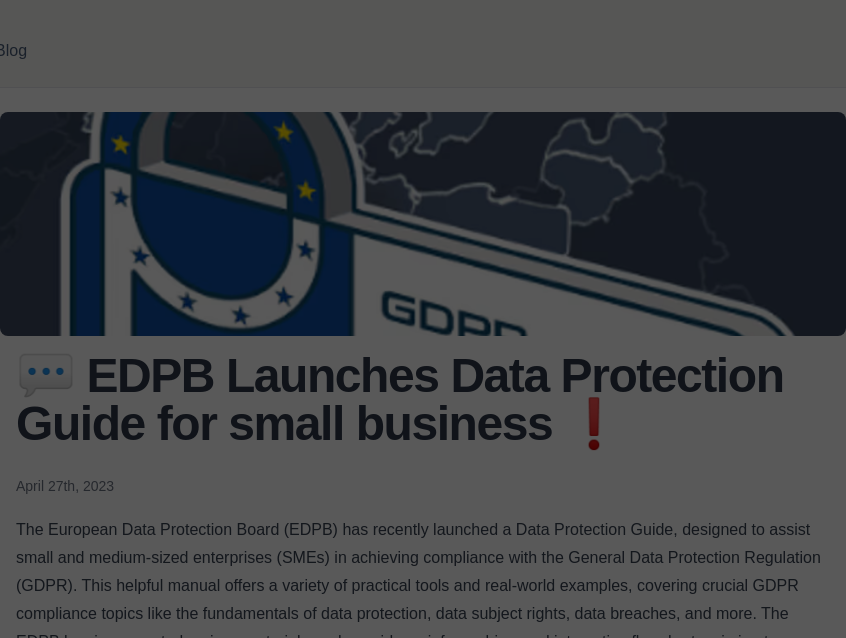Explain the content of the image in detail.

The image features a visually engaging graphic associated with the announcement of the Data Protection Guide launched by the European Data Protection Board (EDPB) for small and medium-sized enterprises (SMEs). Central to the image is the EDPB logo, prominently displayed against a backdrop that highlights the European Union's stars, symbolizing its commitment to data protection across member states. 

Above the logo, the guide is designated with the acronym "GDPR," reflecting its focus on the General Data Protection Regulation. The overall design underscores the EDPB's initiative to provide SMEs with essential resources for navigating data protection compliance effectively. This image accompanies the blog post titled “💬 EDPB Launches Data Protection Guide for small business ❗” published on April 27th, 2023, which outlines the guide's objectives and significance in supporting SMEs in data protection matters.